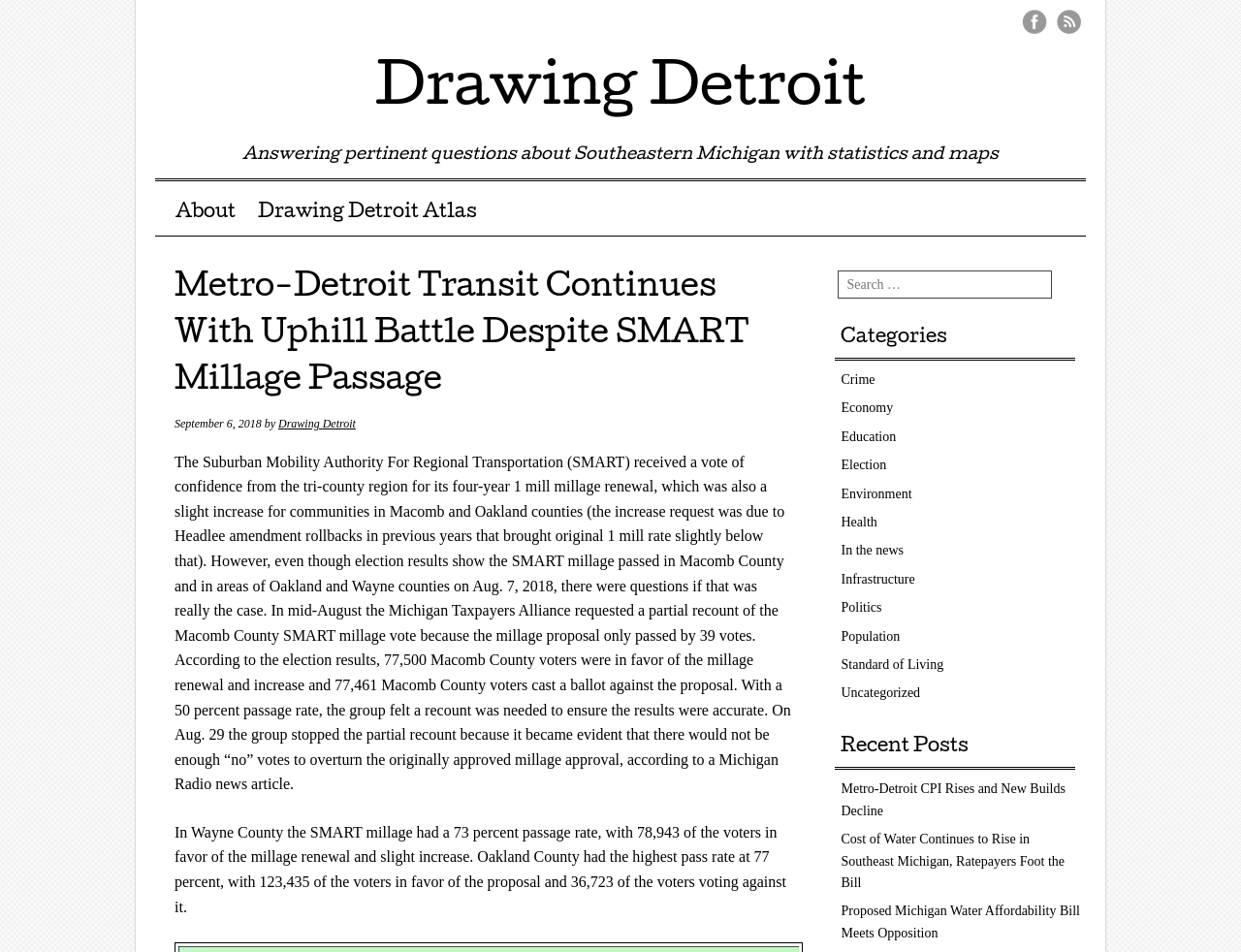From the details in the image, provide a thorough response to the question: What is the topic of the article?

The topic of the article can be determined by looking at the heading element with the text 'Metro-Detroit Transit Continues With Uphill Battle Despite SMART Millage Passage' which is located below the website's name.